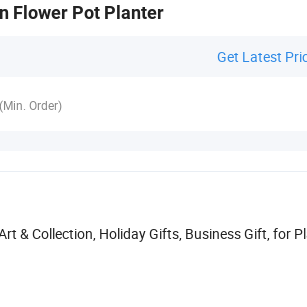What is the minimum order quantity?
Please respond to the question with a detailed and thorough explanation.

The product has a minimum order quantity of 500 pieces, which means that customers must purchase at least 500 units to place an order.